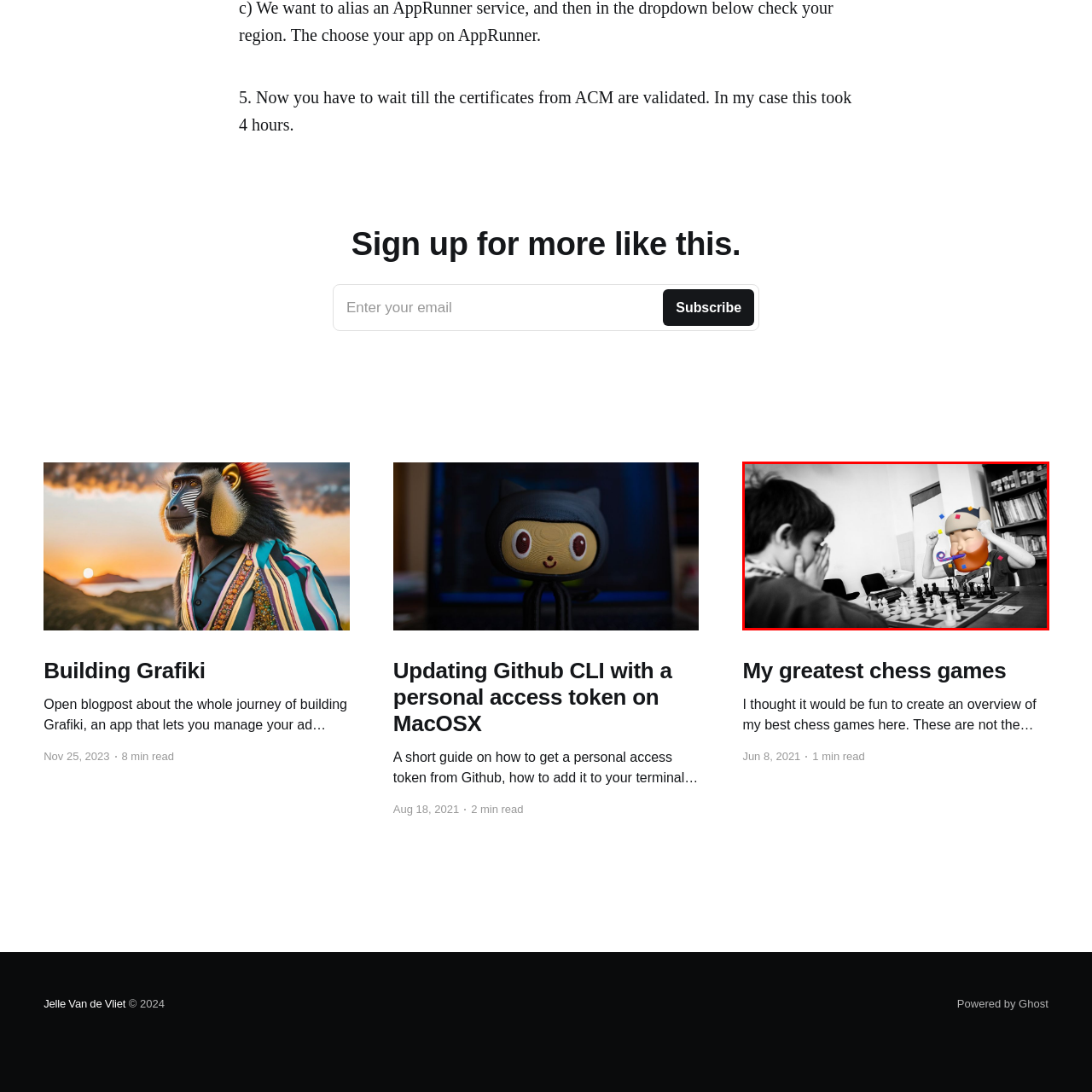Inspect the area enclosed by the red box and reply to the question using only one word or a short phrase: 
What is the color scheme of the background?

Monochrome